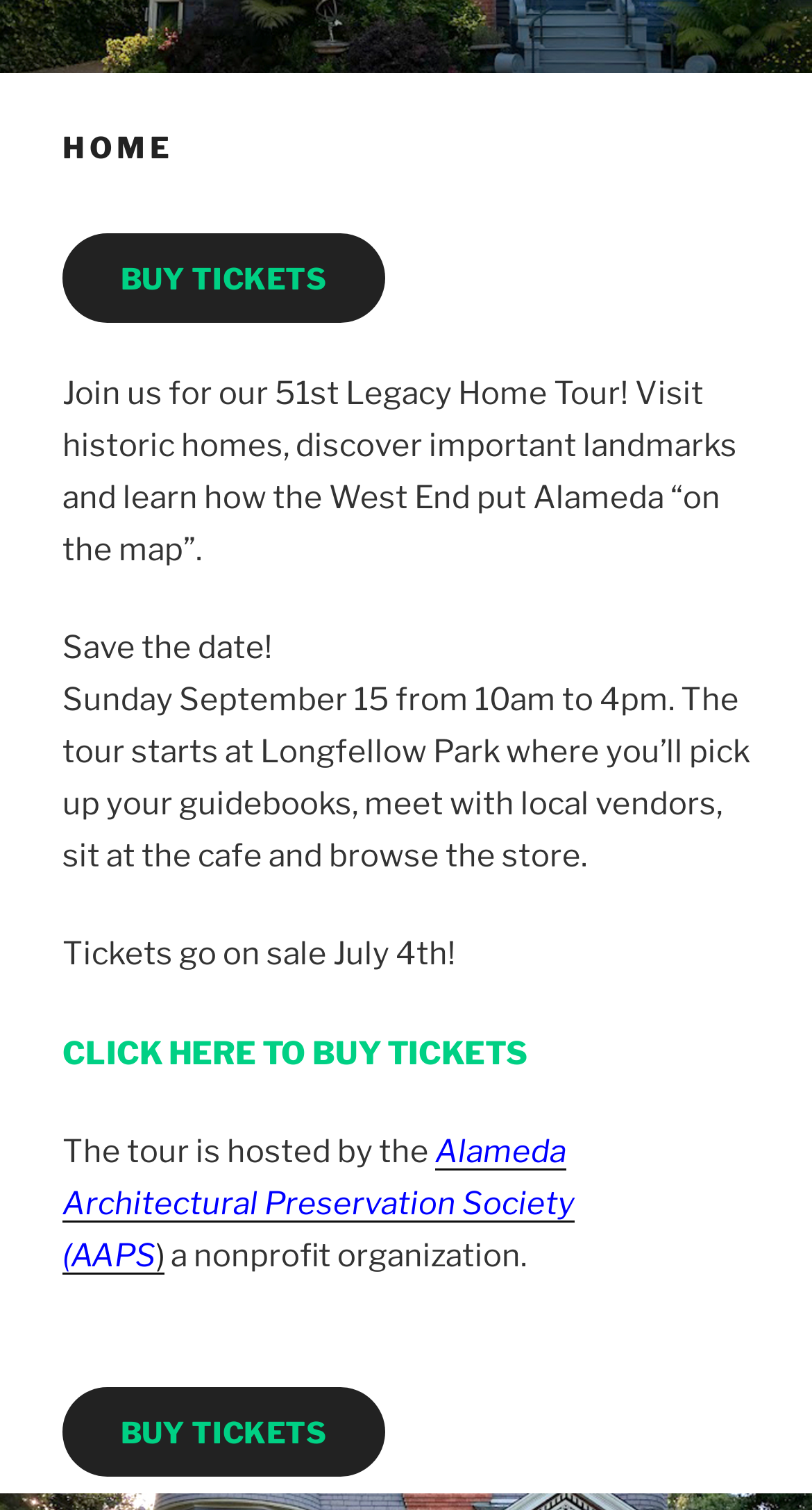Specify the bounding box coordinates (top-left x, top-left y, bottom-right x, bottom-right y) of the UI element in the screenshot that matches this description: CLICK HERE TO BUY TICKETS

[0.077, 0.685, 0.649, 0.71]